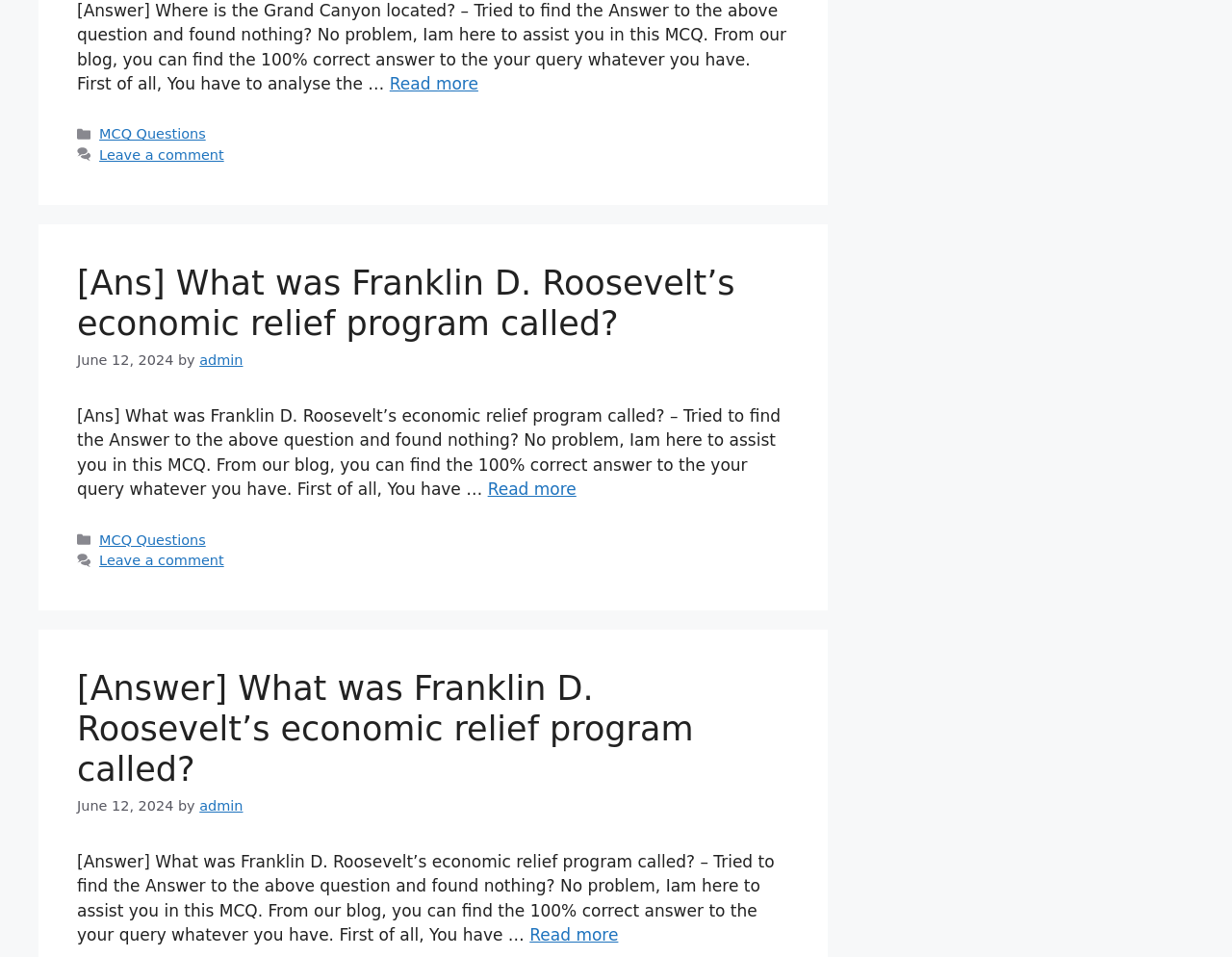Identify the coordinates of the bounding box for the element that must be clicked to accomplish the instruction: "Read more about the Grand Canyon location".

[0.316, 0.077, 0.388, 0.098]